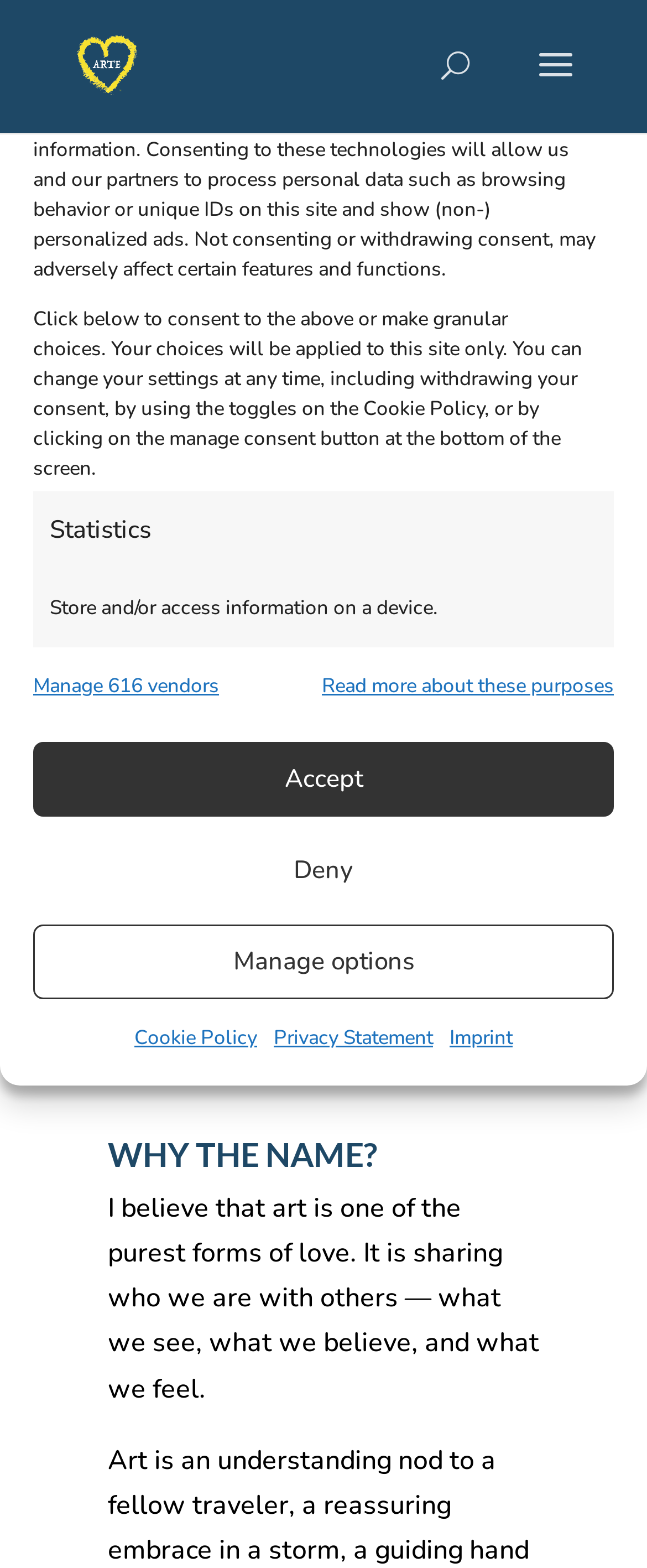Please pinpoint the bounding box coordinates for the region I should click to adhere to this instruction: "Click the 'Manage 616 vendors' link".

[0.051, 0.423, 0.338, 0.452]